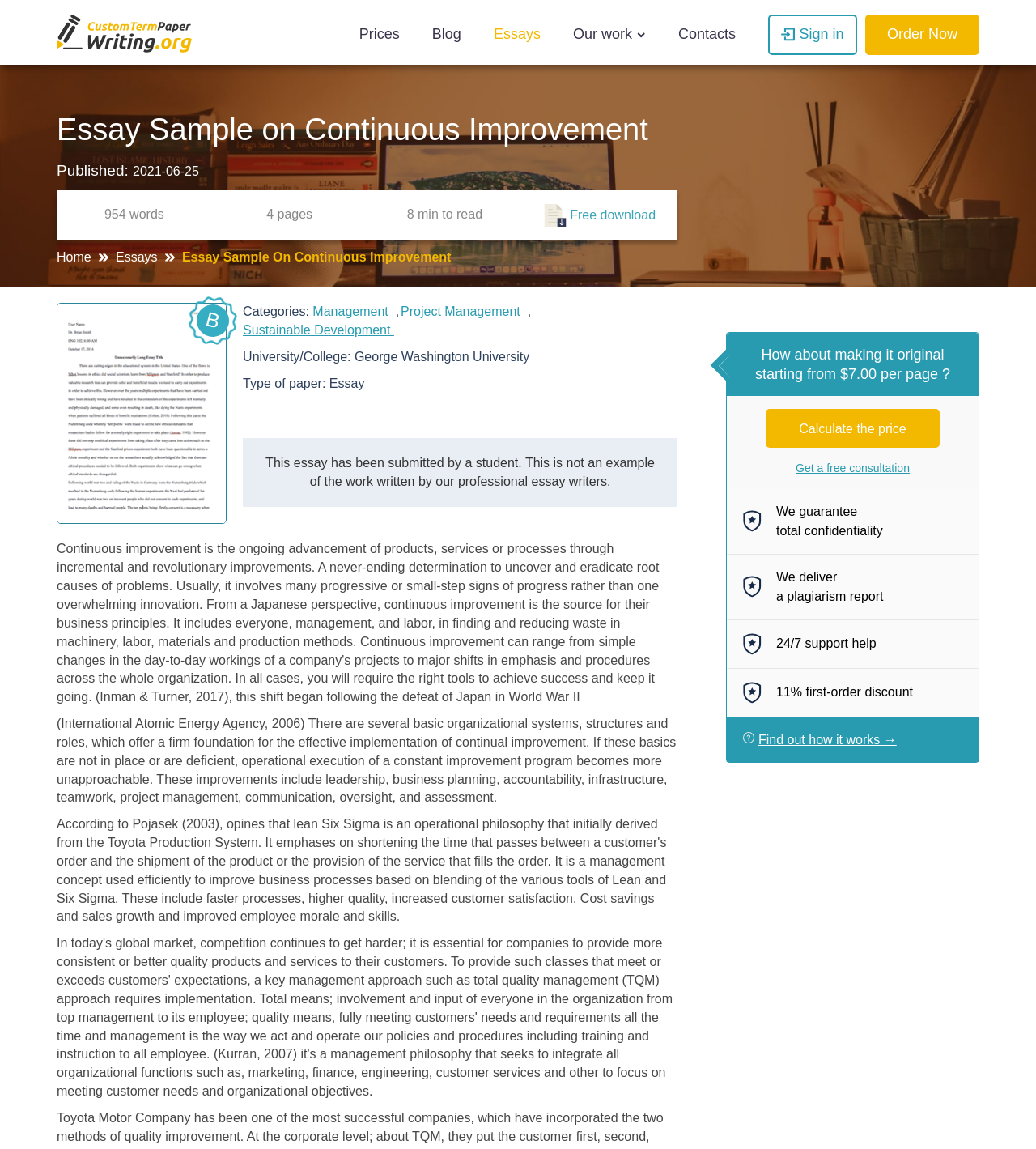Determine the primary headline of the webpage.

Essay Sample on Continuous Improvement